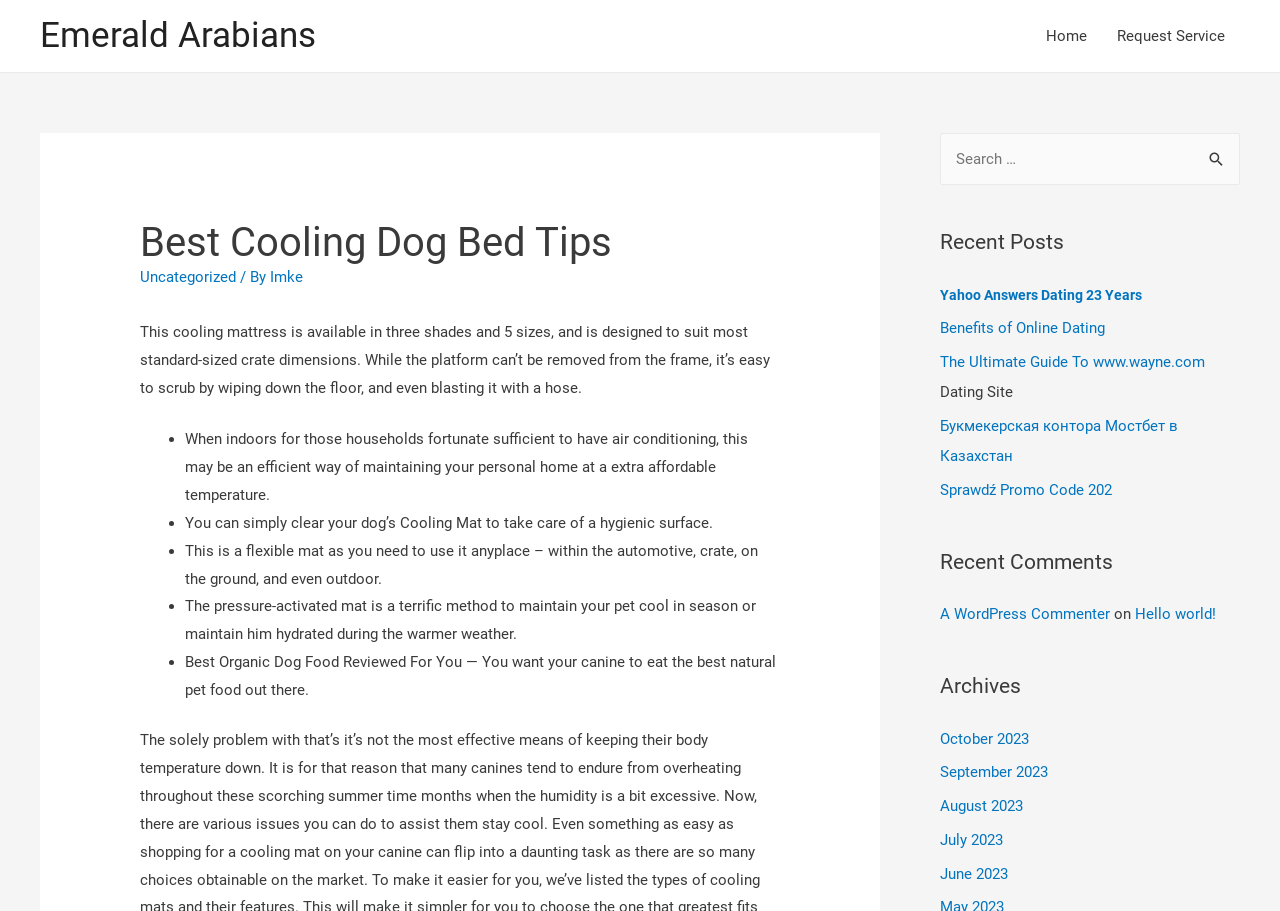Locate the bounding box coordinates of the element to click to perform the following action: 'Read the 'Best Cooling Dog Bed Tips' article'. The coordinates should be given as four float values between 0 and 1, in the form of [left, top, right, bottom].

[0.109, 0.24, 0.609, 0.293]